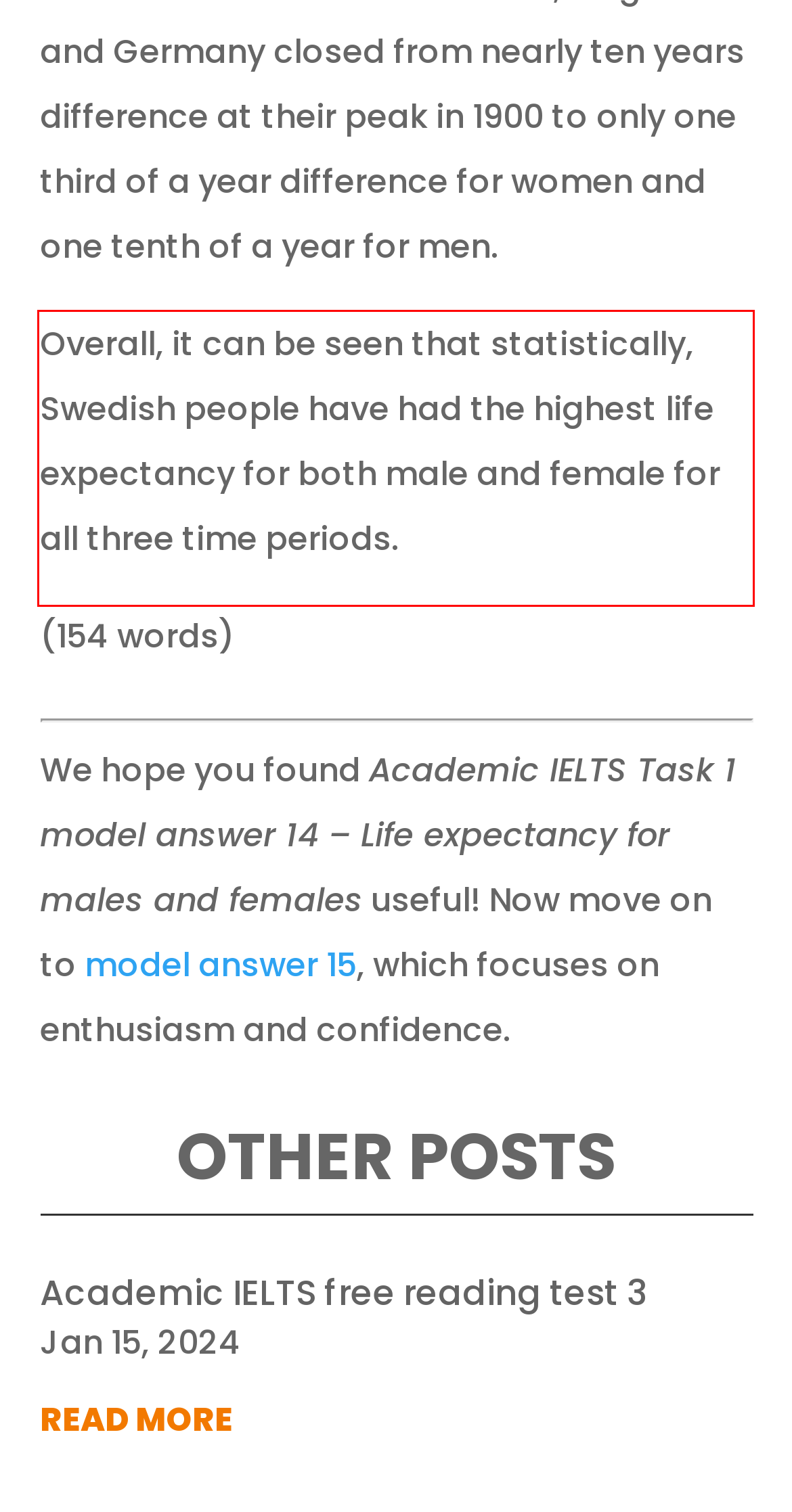Identify the text inside the red bounding box in the provided webpage screenshot and transcribe it.

Overall, it can be seen that statistically, Swedish people have had the highest life expectancy for both male and female for all three time periods.